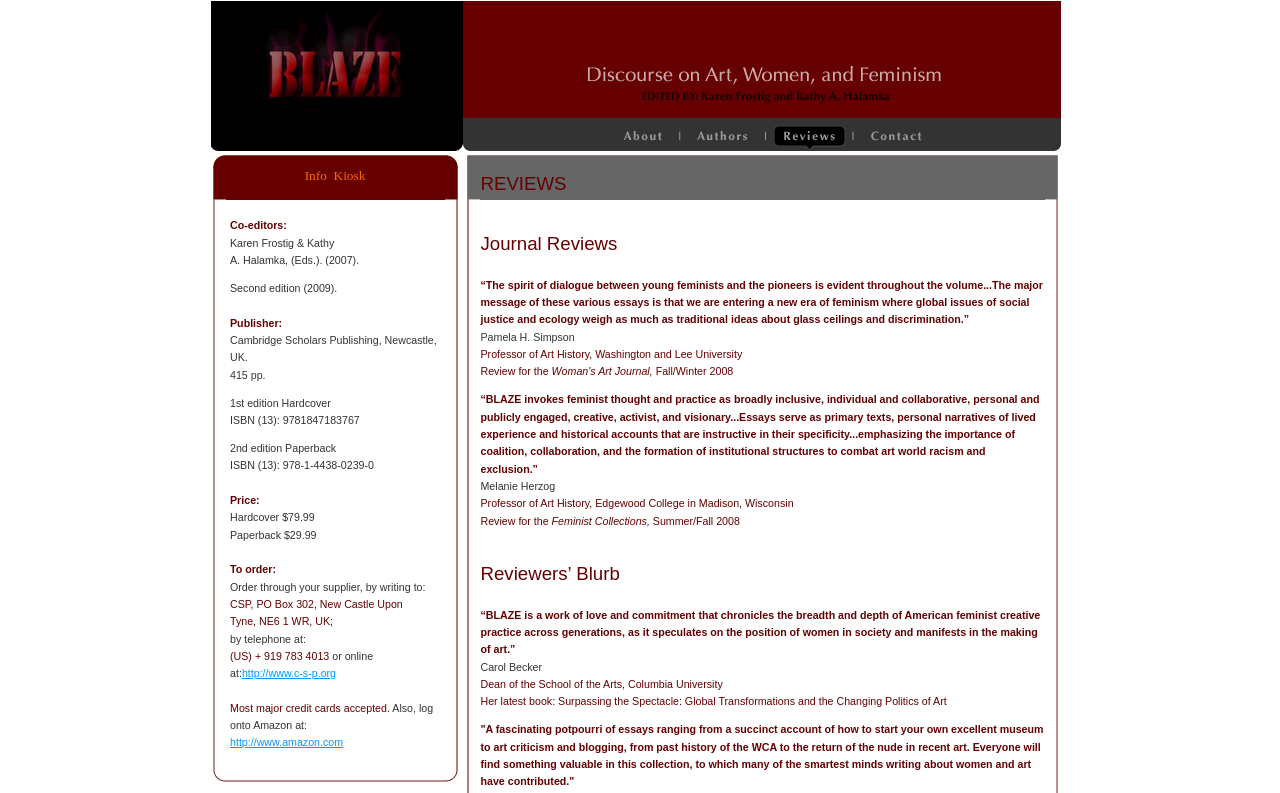Mark the bounding box of the element that matches the following description: "name="Image63"".

[0.535, 0.154, 0.594, 0.19]